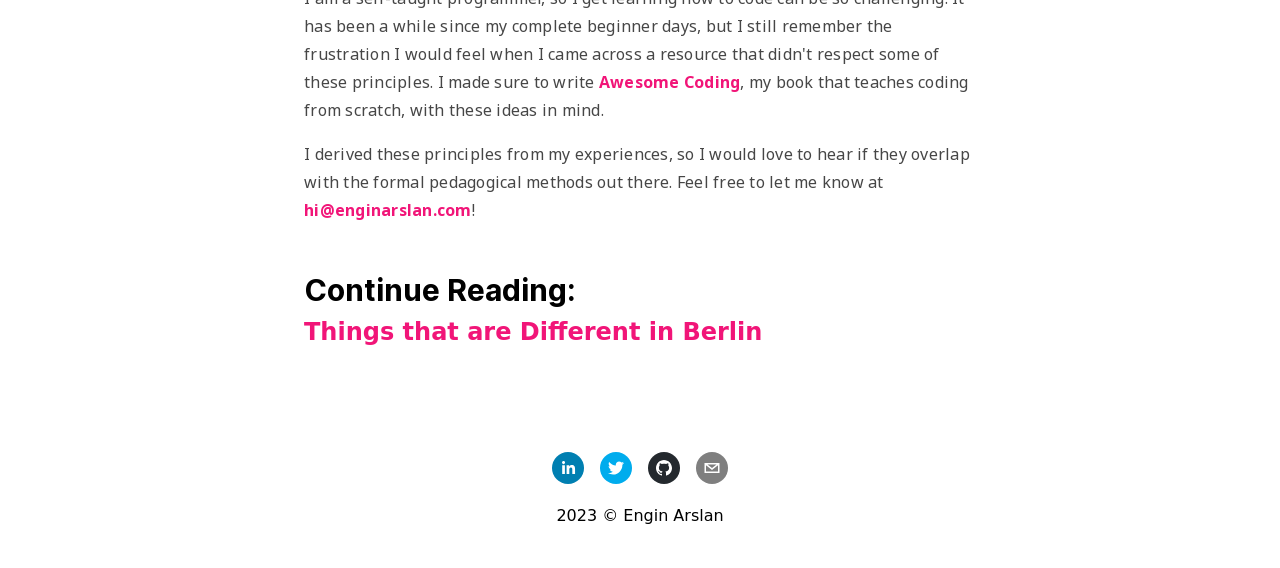Please provide a comprehensive response to the question based on the details in the image: What is the title of the article below 'Continue Reading:'?

The title of the article below the 'Continue Reading:' heading is mentioned in the link element with the text 'Things that are Different in Berlin'.